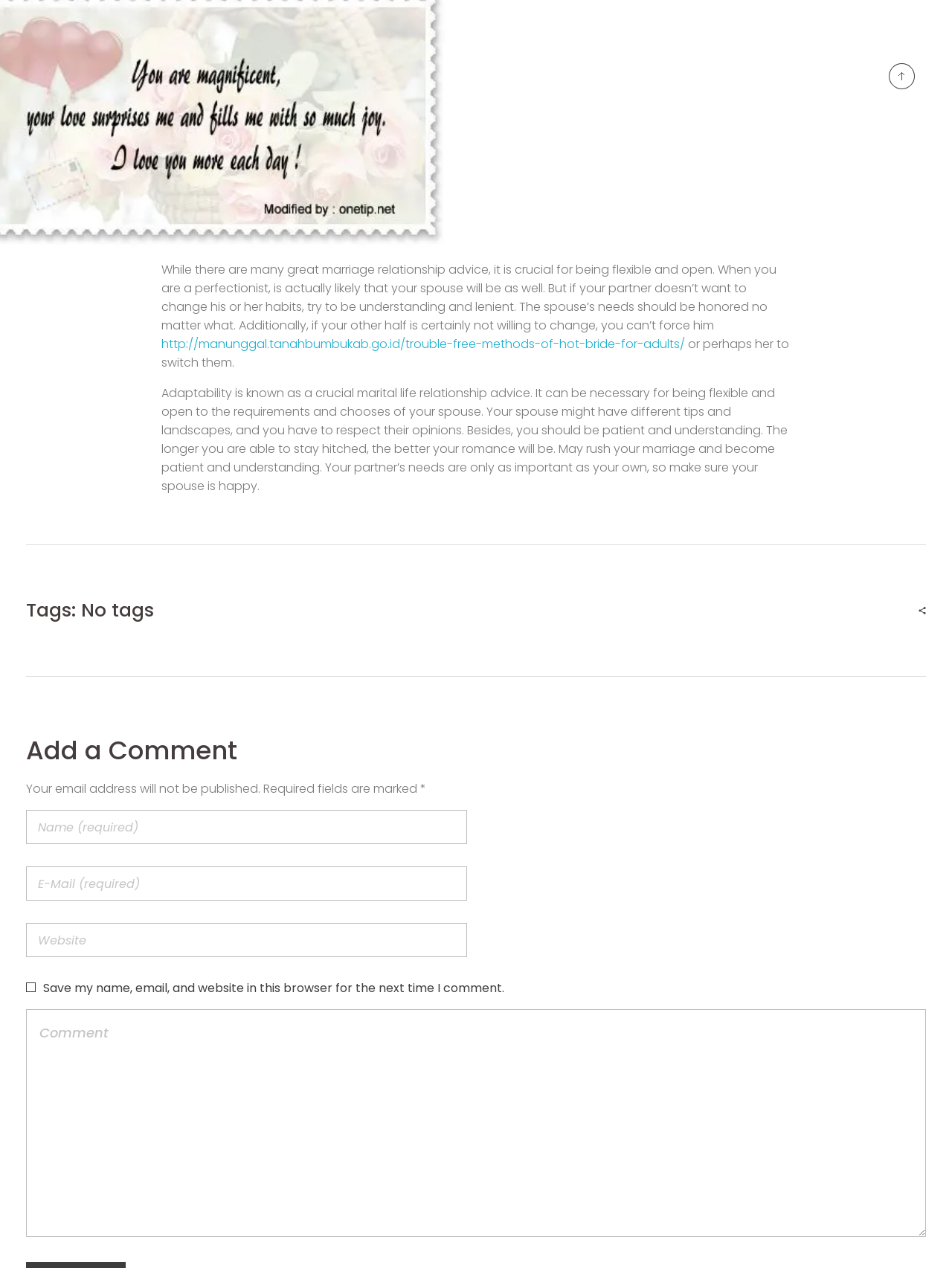Use a single word or phrase to answer the question: 
What is the author's attitude towards perfectionism?

Critical